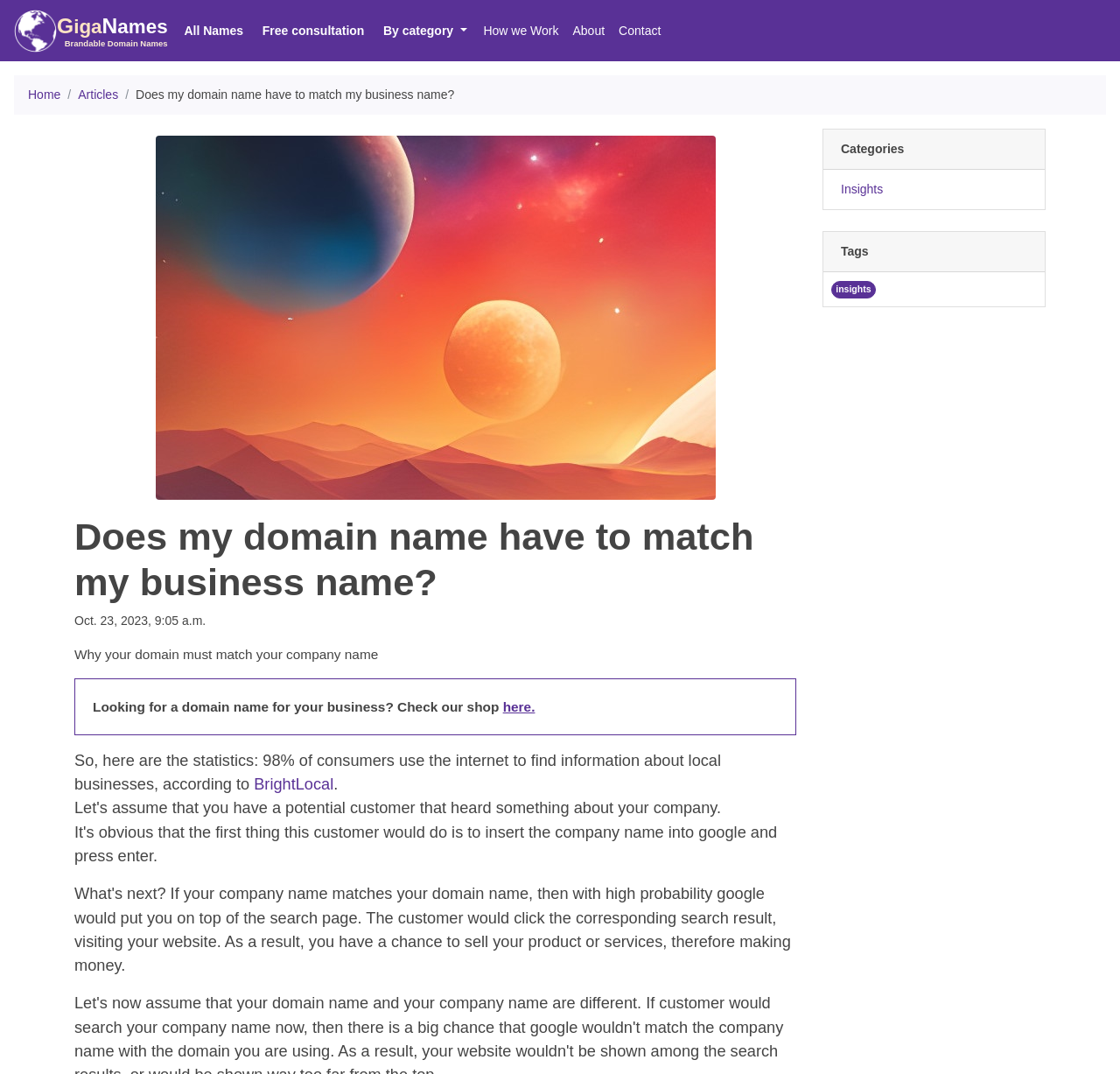What is the category of the domain name 'GigaNames'?
Look at the image and respond with a one-word or short-phrase answer.

Brandable Domain Names